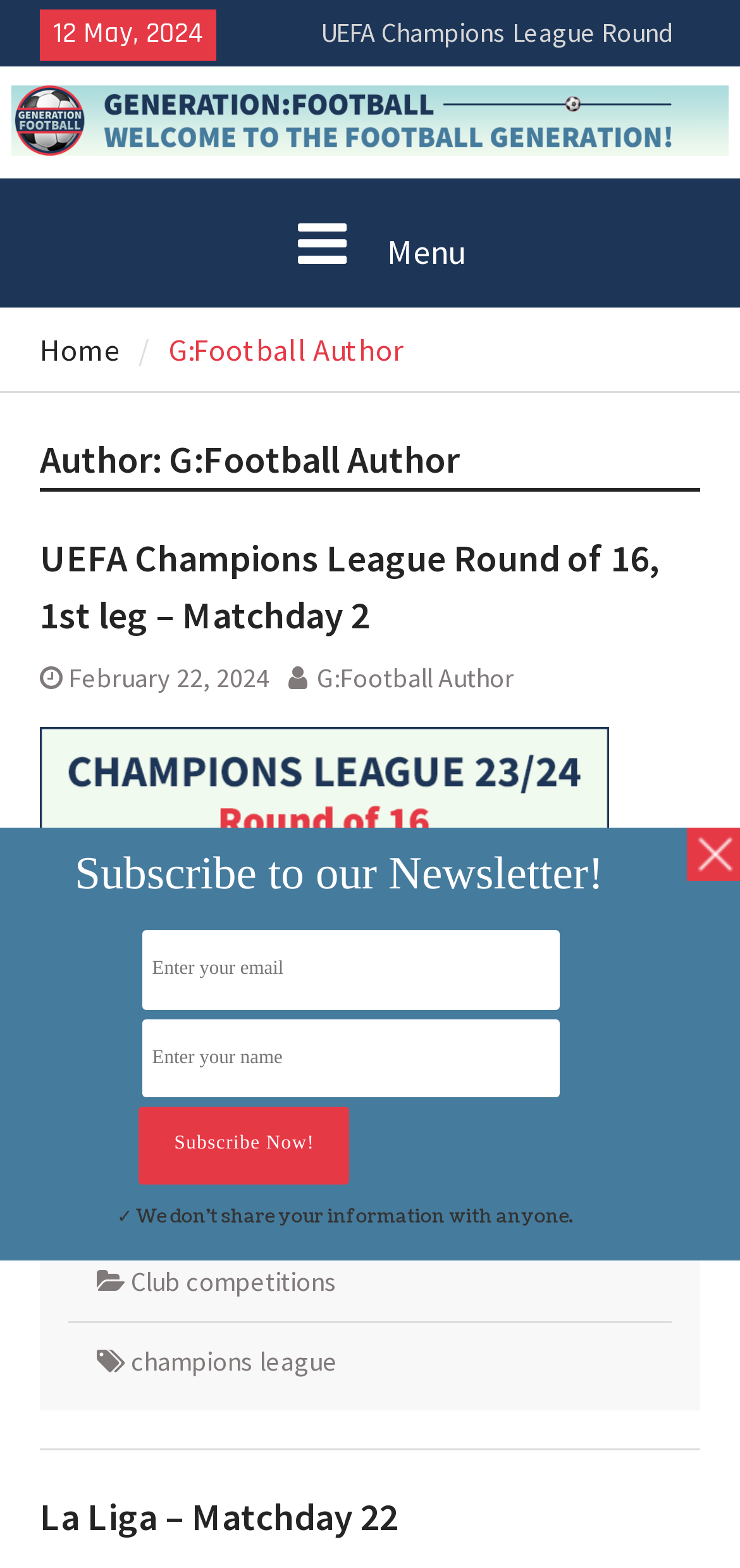Based on the element description "champions league", predict the bounding box coordinates of the UI element.

[0.177, 0.857, 0.456, 0.879]